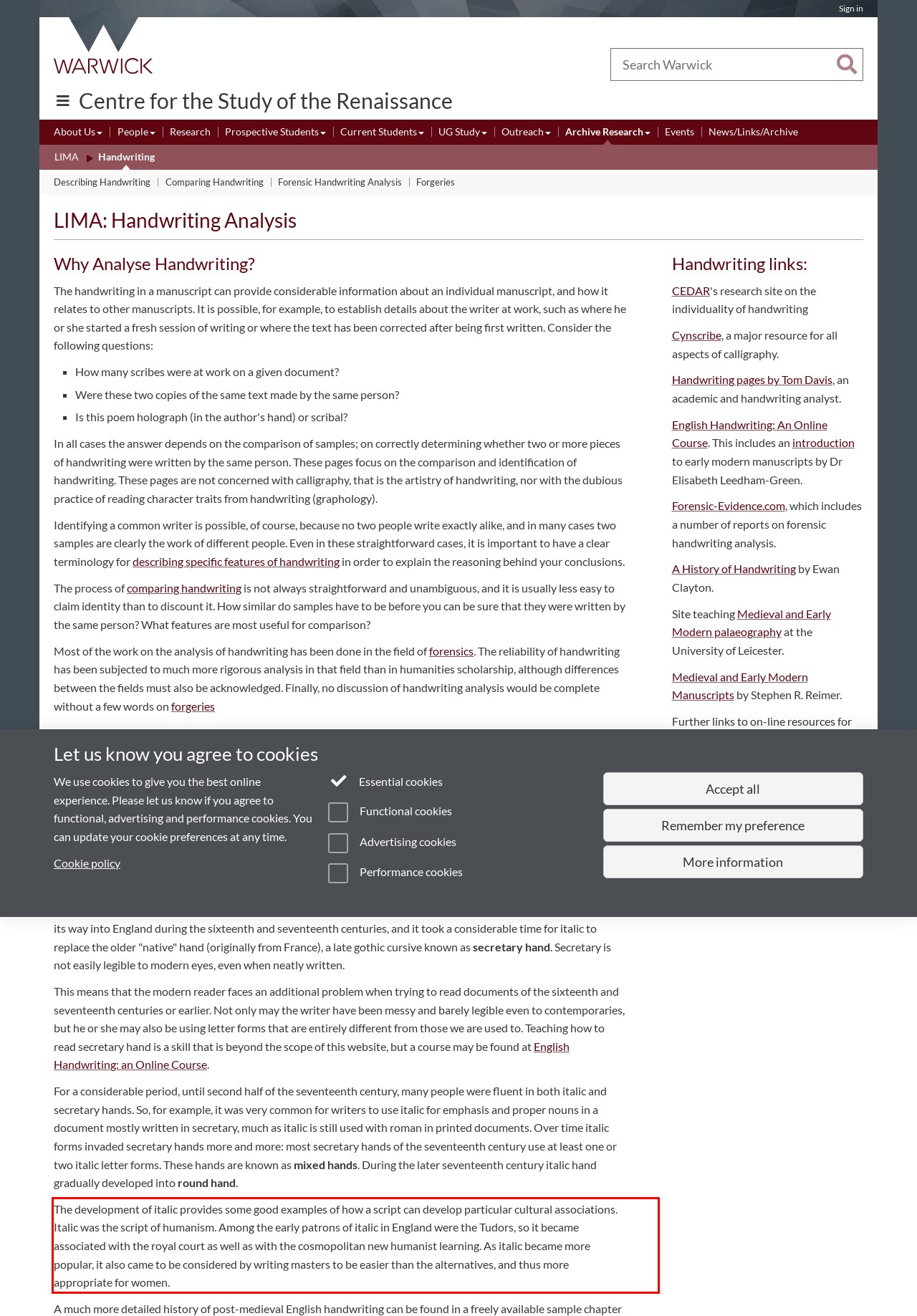Identify and transcribe the text content enclosed by the red bounding box in the given screenshot.

The development of italic provides some good examples of how a script can develop particular cultural associations. Italic was the script of humanism. Among the early patrons of italic in England were the Tudors, so it became associated with the royal court as well as with the cosmopolitan new humanist learning. As italic became more popular, it also came to be considered by writing masters to be easier than the alternatives, and thus more appropriate for women.